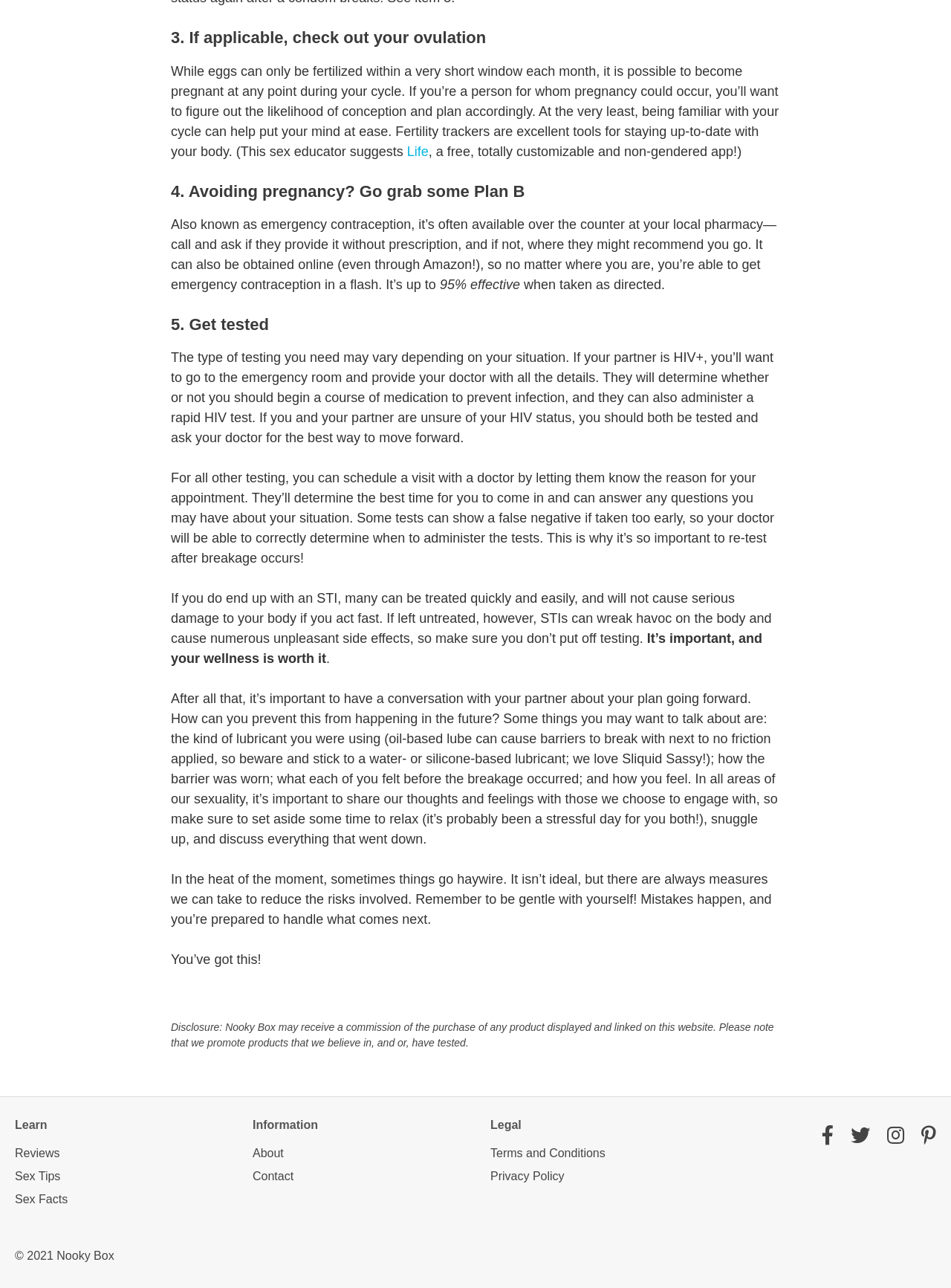Specify the bounding box coordinates of the element's region that should be clicked to achieve the following instruction: "Visit 'About' page". The bounding box coordinates consist of four float numbers between 0 and 1, in the format [left, top, right, bottom].

[0.266, 0.891, 0.484, 0.908]